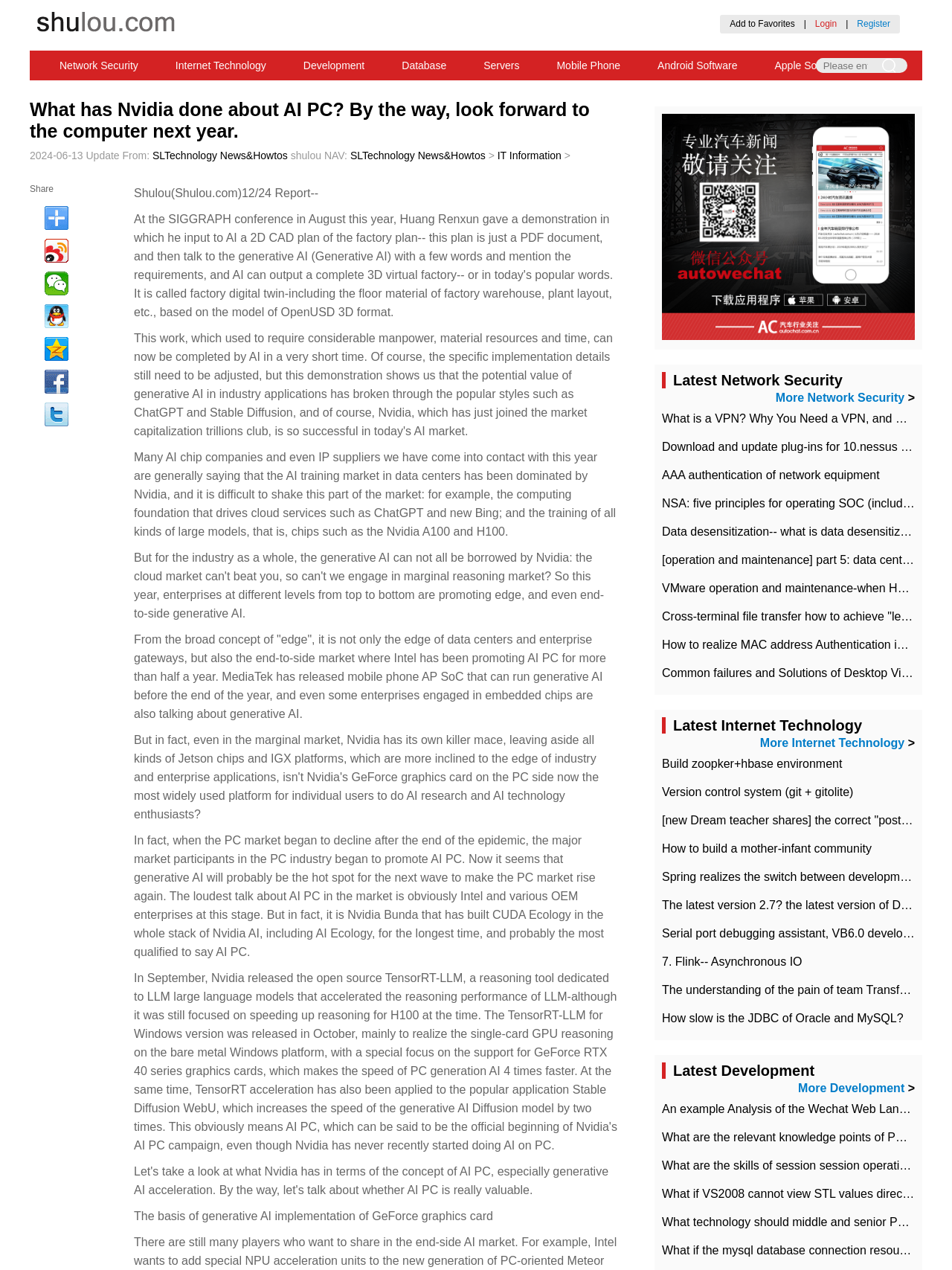Describe the webpage in detail, including text, images, and layout.

This webpage appears to be a news article or blog post discussing the topic of AI PC and Nvidia's involvement in the field. At the top of the page, there is a heading that reads "What has Nvidia done about AI PC? By the way, look forward to the computer next year." Below this heading, there is a series of links to various categories, including Network Security, Internet Technology, Development, and more.

To the right of these links, there is a search bar with a button next to it. Above the search bar, there are links to login, register, and add to favorites. There is also an image, although its contents are not specified.

The main content of the article begins below these elements, with a series of paragraphs discussing the topic of AI PC and Nvidia's role in the field. The text mentions that many AI chip companies and IP suppliers are saying that the AI training market in data centers has been dominated by Nvidia, and that it is difficult to shake this part of the market.

There are several sections to the article, each with its own heading. The first section discusses the concept of "edge" and how it relates to AI PC. The second section talks about the PC market and how generative AI may be the next wave to make the market rise again.

Throughout the article, there are several links to other related articles or topics, including "Latest Network Security", "Latest Internet Technology", and "Latest Development". These links are grouped together under headings and are accompanied by brief summaries or descriptions of the topics they cover.

At the bottom of the page, there are several social media links, allowing users to share the article on various platforms, including Weibo, Wechat, QQ, and Facebook.